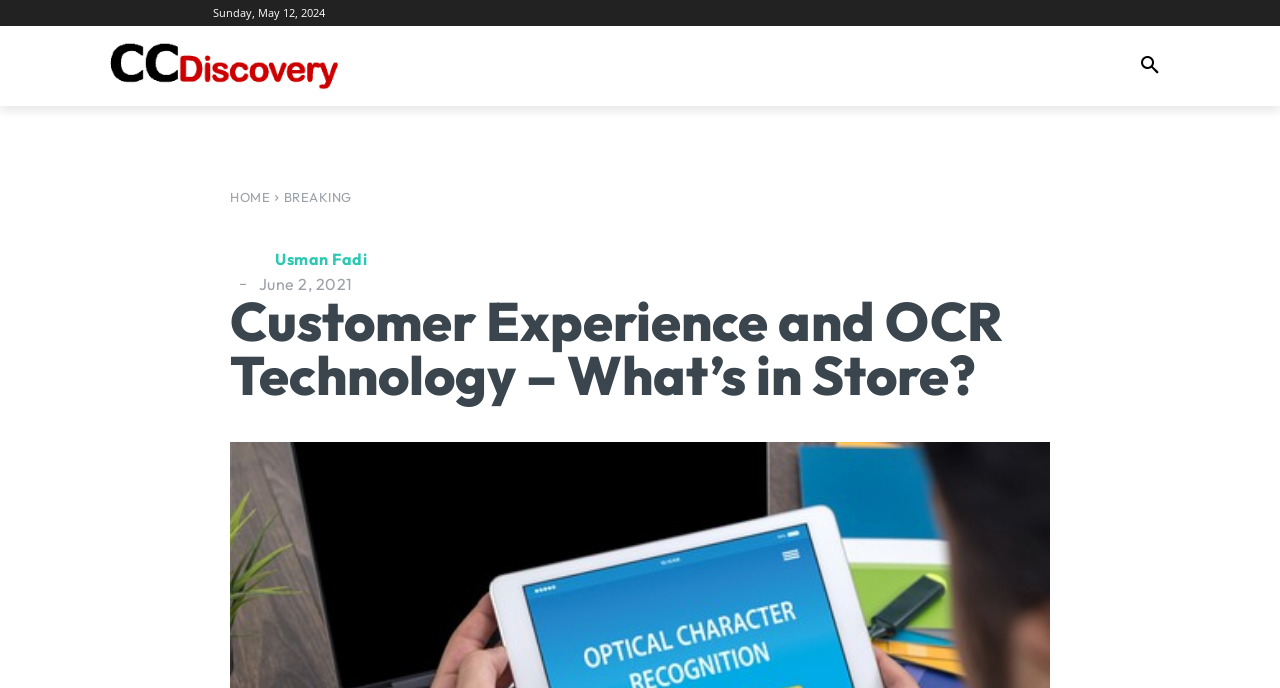Please identify the bounding box coordinates of the element that needs to be clicked to execute the following command: "read about Customer Experience and OCR Technology". Provide the bounding box using four float numbers between 0 and 1, formatted as [left, top, right, bottom].

[0.18, 0.427, 0.82, 0.584]